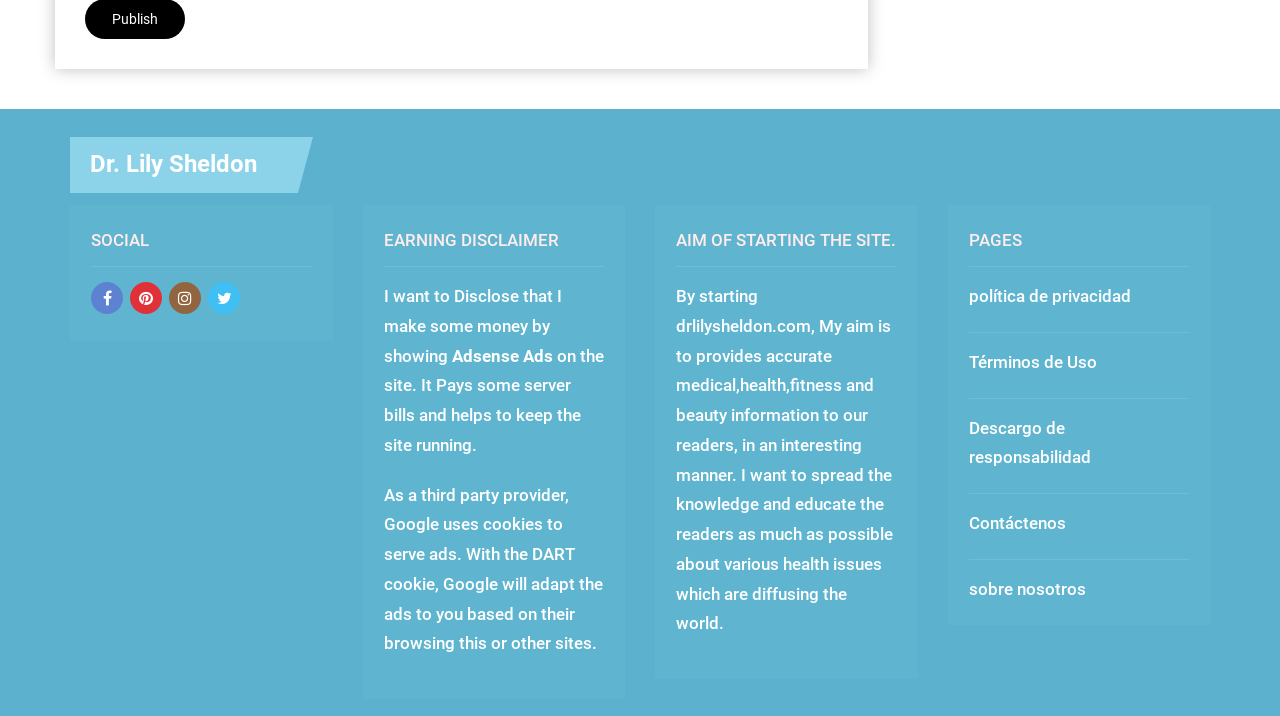Determine the bounding box coordinates for the region that must be clicked to execute the following instruction: "Contact us".

[0.757, 0.717, 0.832, 0.745]